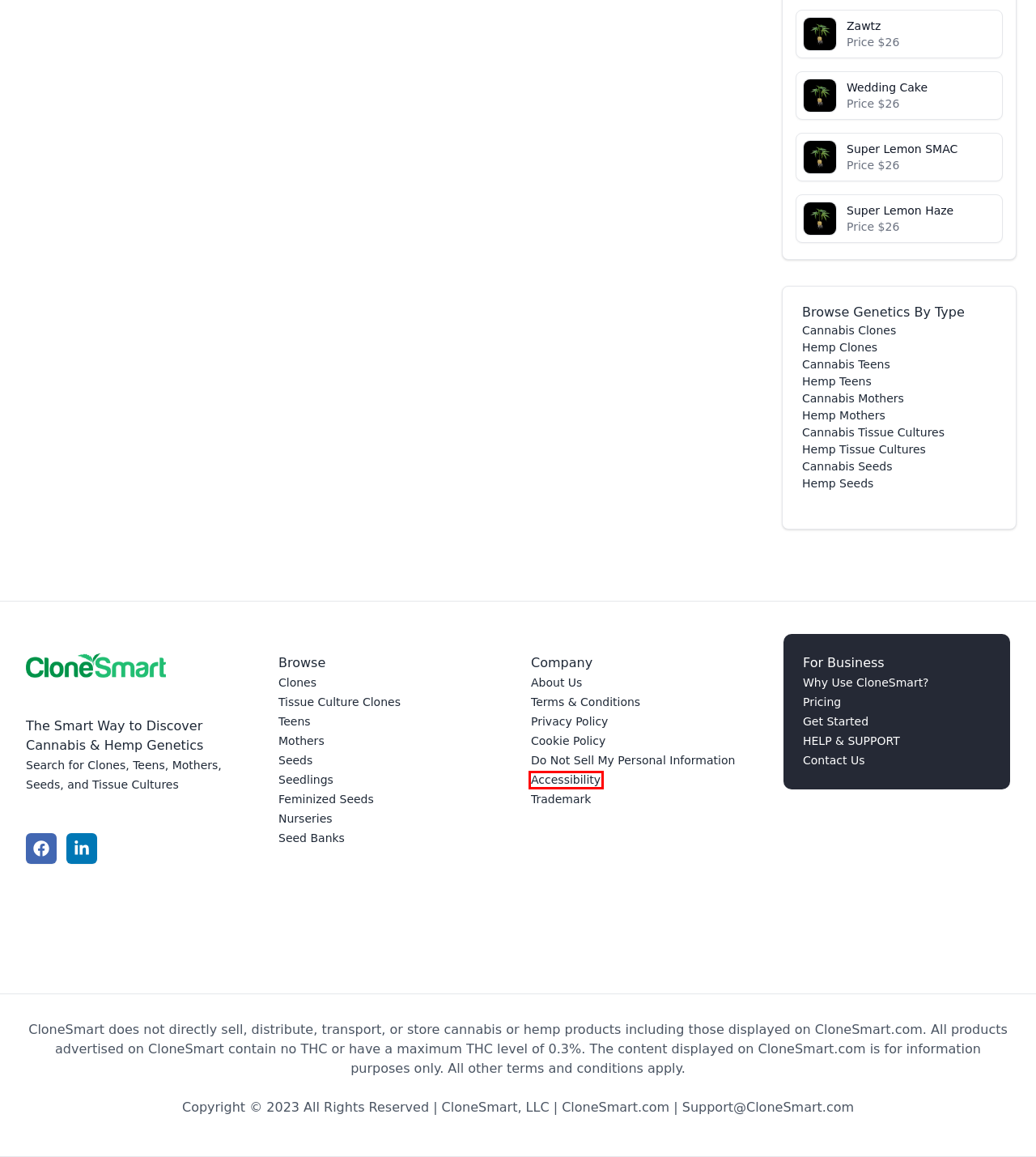Examine the screenshot of the webpage, which has a red bounding box around a UI element. Select the webpage description that best fits the new webpage after the element inside the red bounding box is clicked. Here are the choices:
A. Do Not Sell My Personal Information | CloneSmart
B. Accessibility | CloneSmart
C. Advertise | CloneSmart
D. Cannabis & Hemp Tissue Culture Clones | CloneSmart
E. Cannabis & Hemp Feminized Seeds | CloneSmart
F. Super Lemon SMAC Strain Clones | CloneSmart
G. Privacy Policy | CloneSmart
H. Terms & Conditions | CloneSmart

B